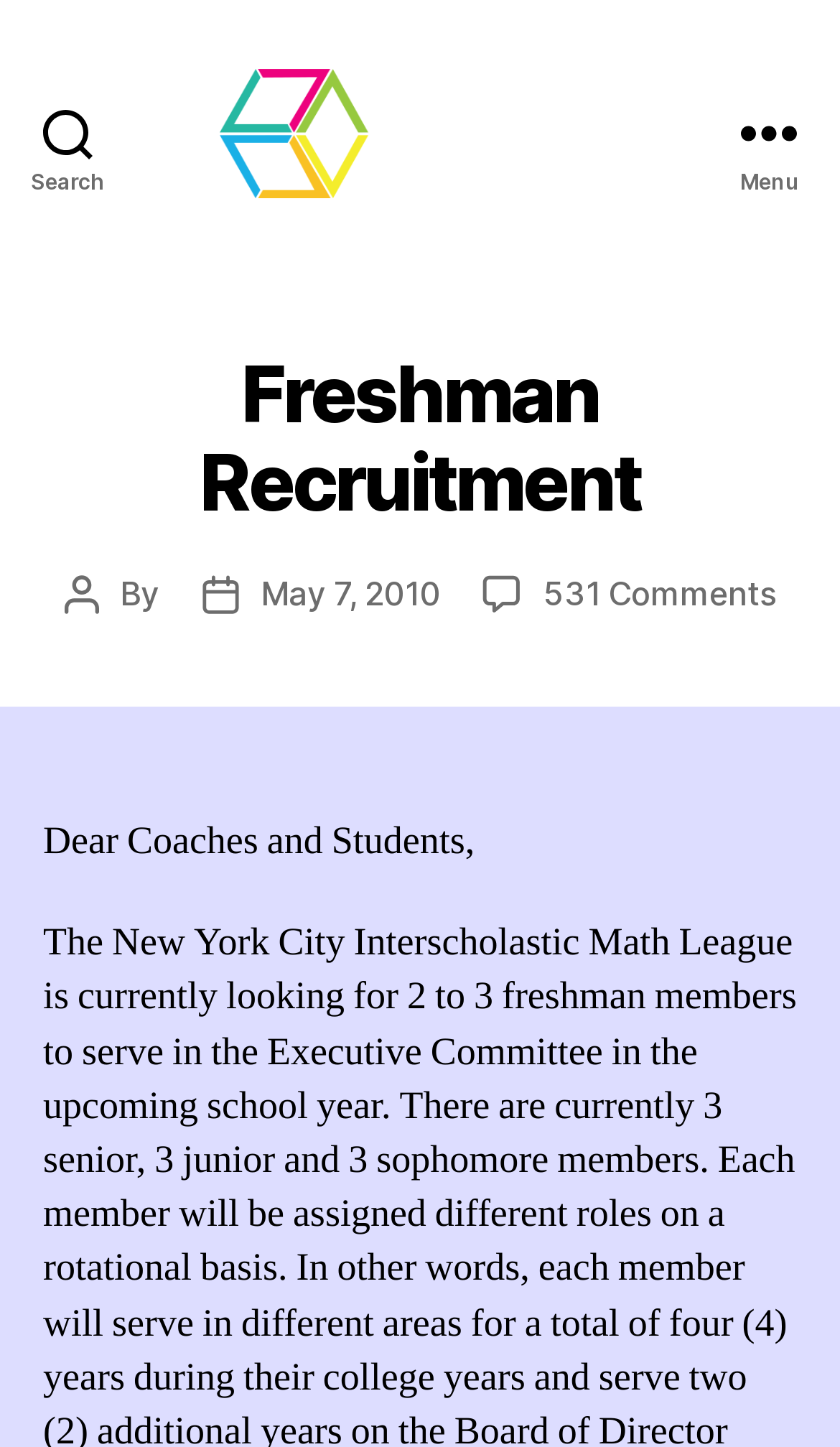Respond to the question below with a single word or phrase:
How many links are in the main header section?

3